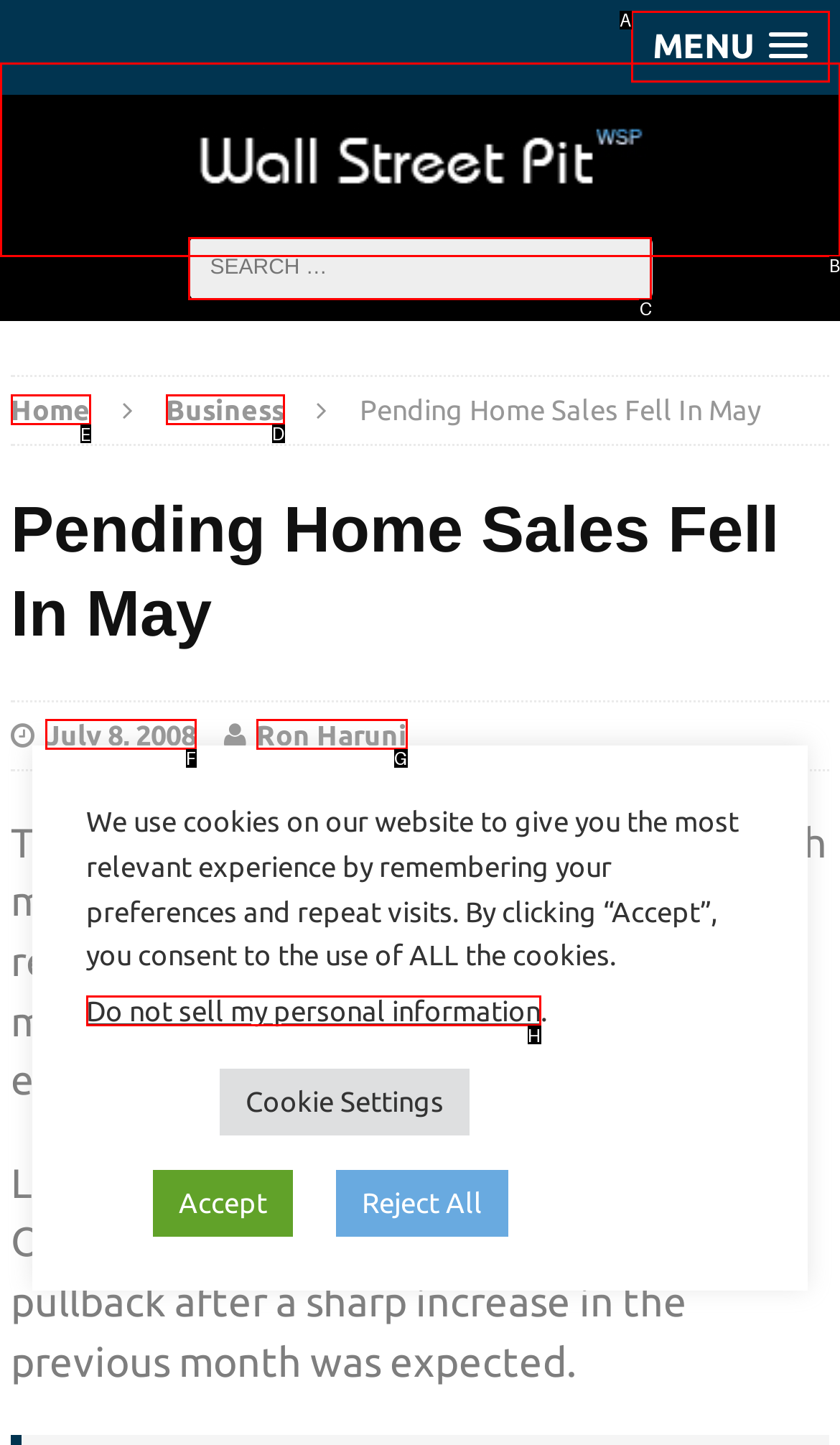Indicate which UI element needs to be clicked to fulfill the task: Toggle navigation
Answer with the letter of the chosen option from the available choices directly.

None